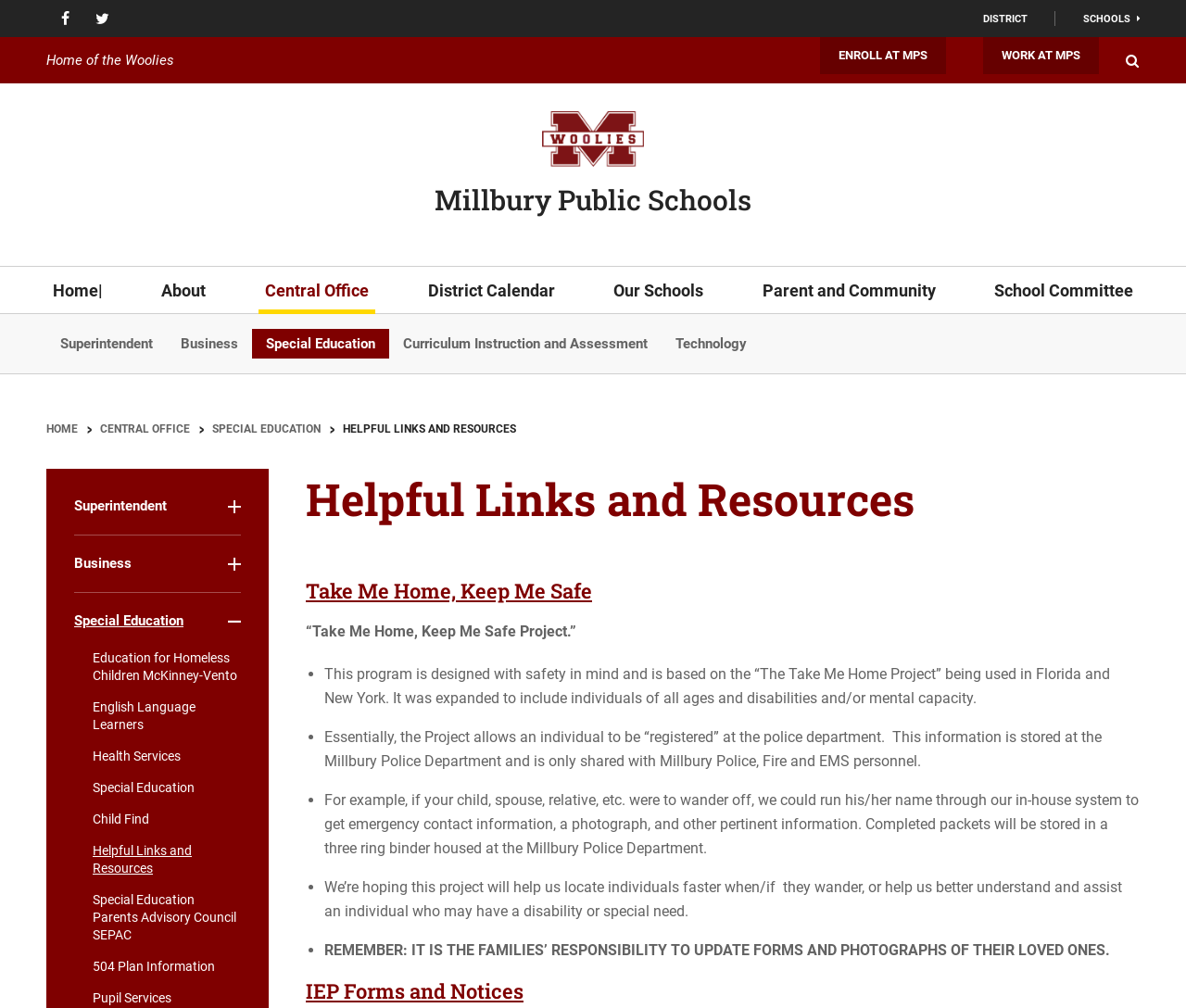How many social media links are available?
Relying on the image, give a concise answer in one word or a brief phrase.

2